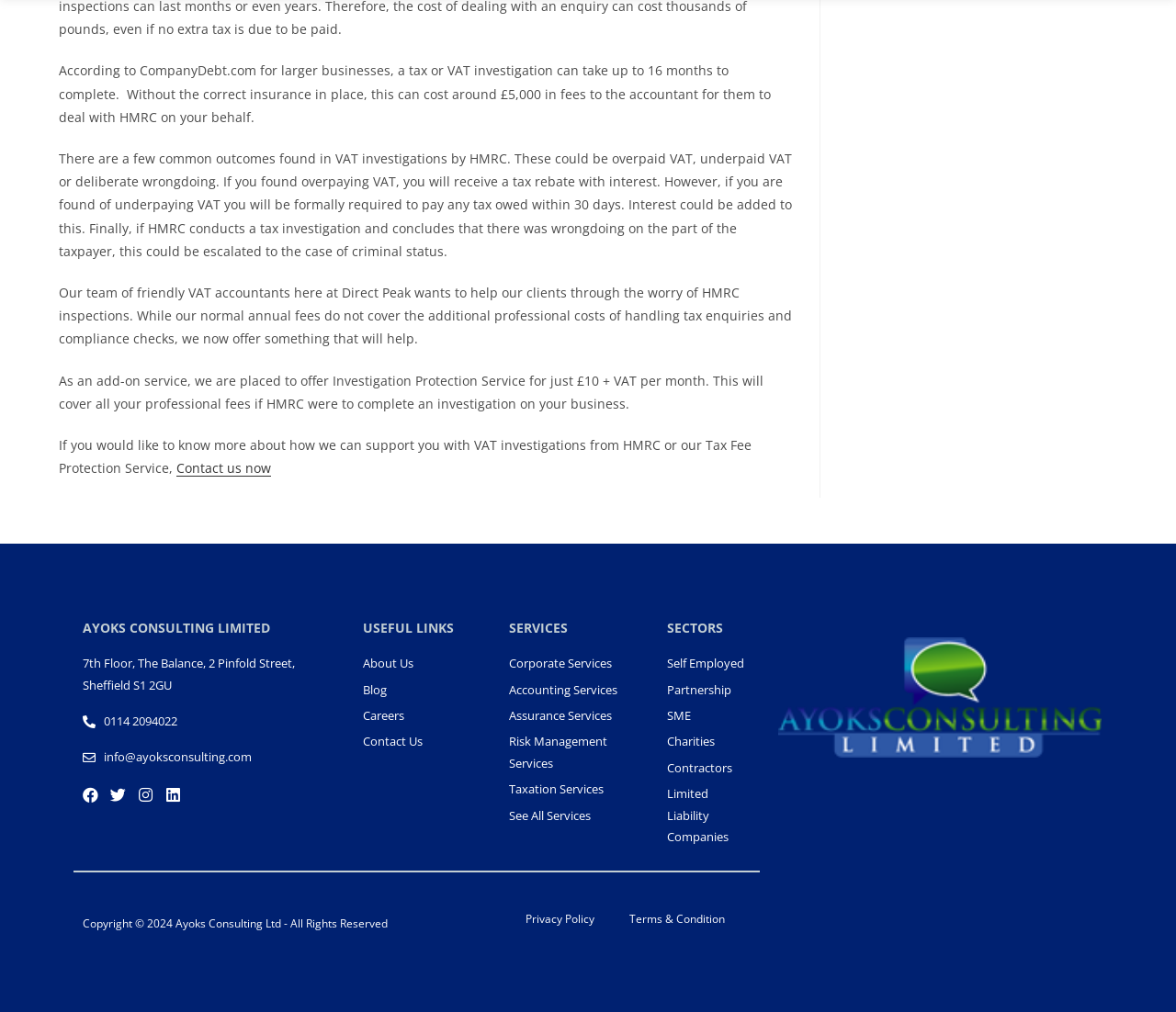Find the bounding box of the web element that fits this description: "title="Wireless Watch Japan"".

None